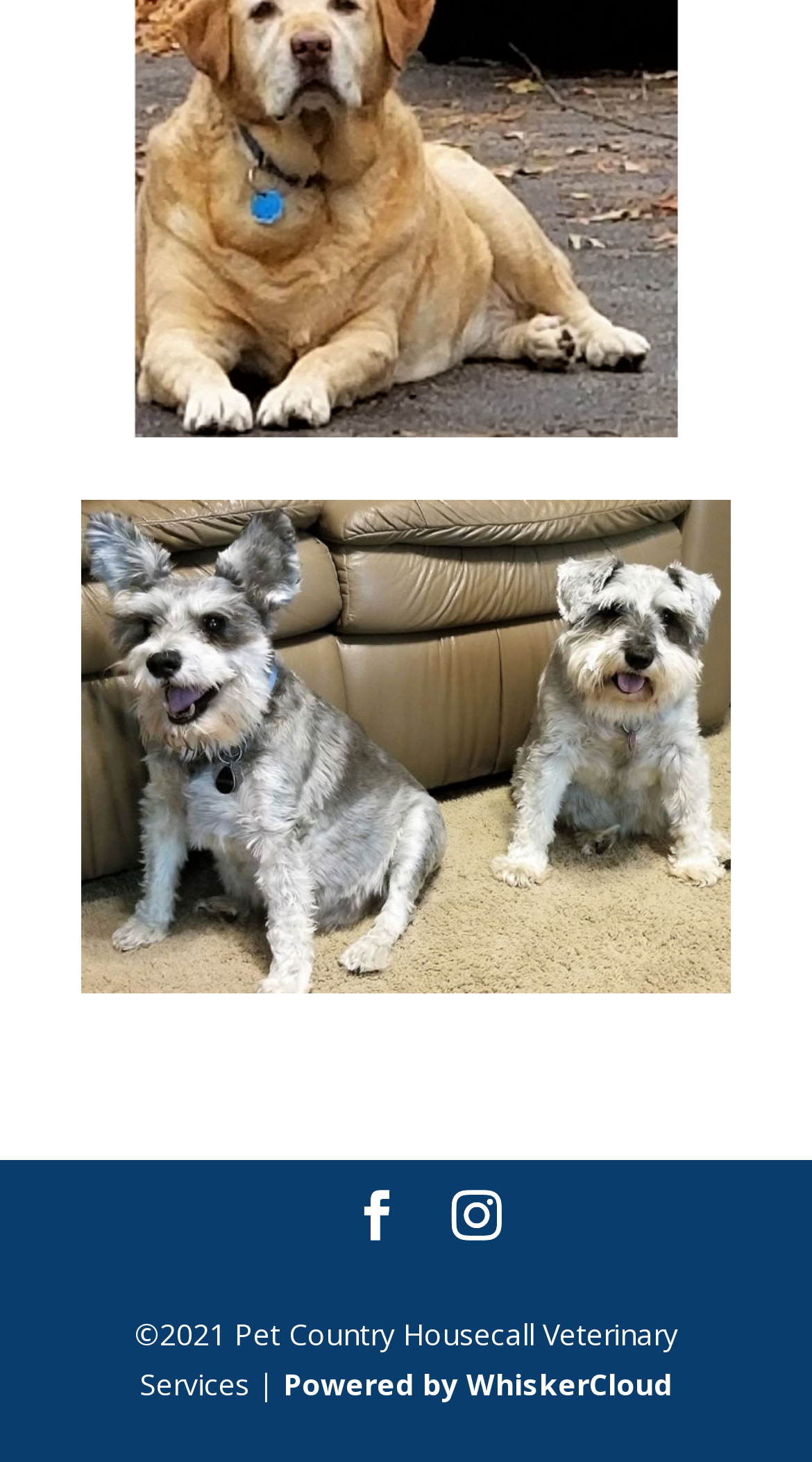Given the description: "About Us", determine the bounding box coordinates of the UI element. The coordinates should be formatted as four float numbers between 0 and 1, [left, top, right, bottom].

None